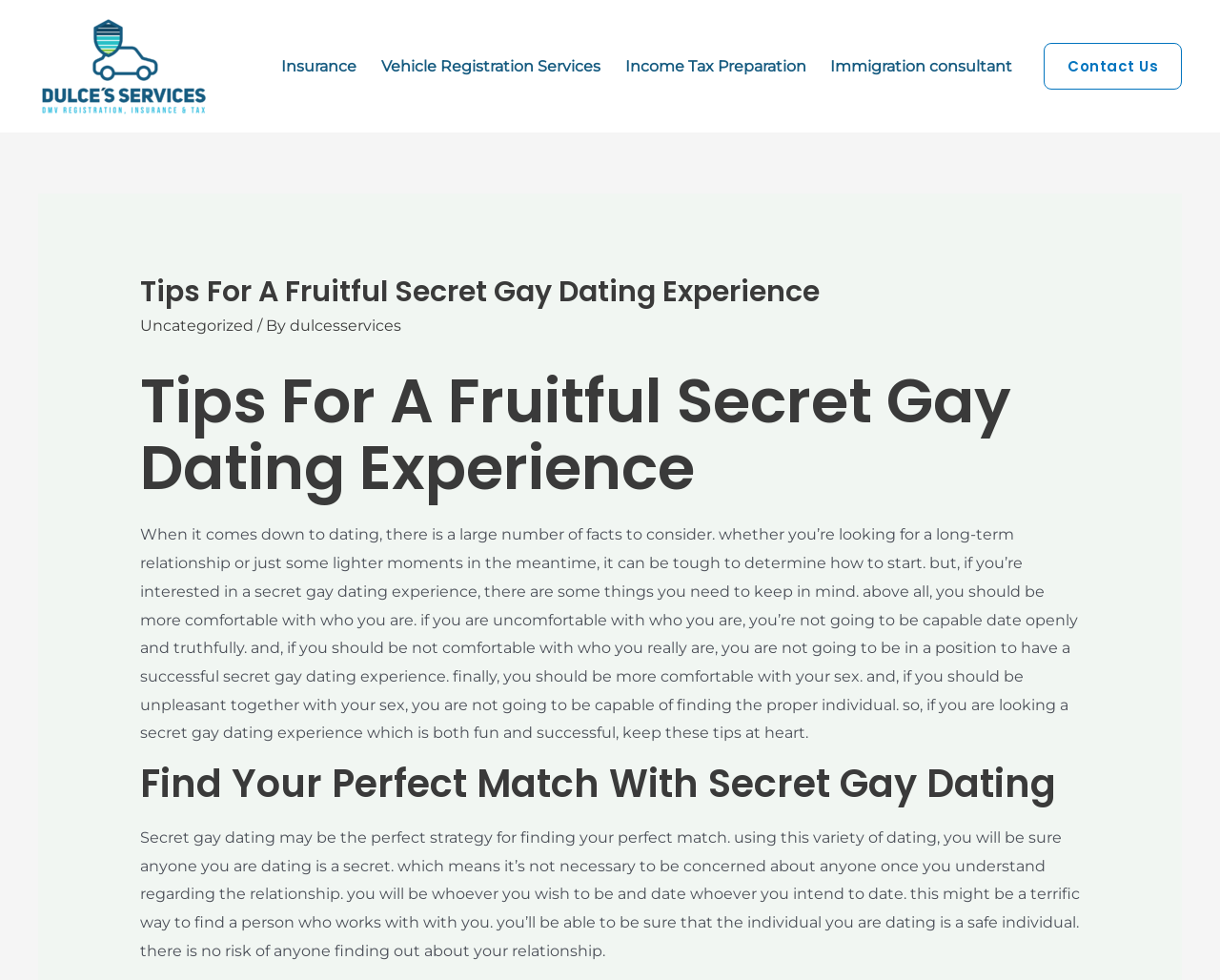Respond to the question below with a single word or phrase:
What is the relationship between being comfortable with one's sex and secret gay dating?

It's necessary for success